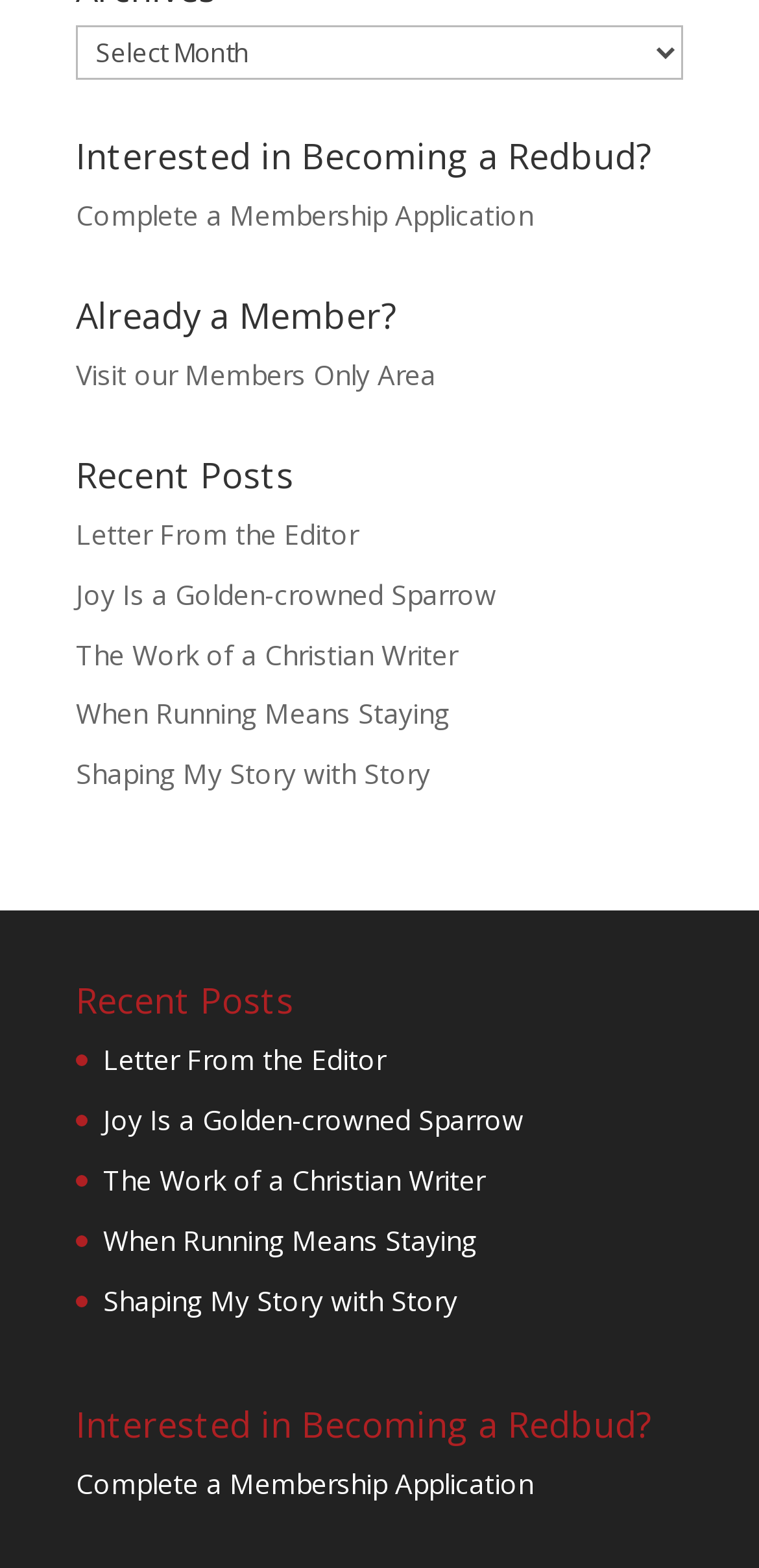Please locate the bounding box coordinates of the region I need to click to follow this instruction: "Check out 'Shaping My Story with Story'".

[0.1, 0.482, 0.567, 0.505]